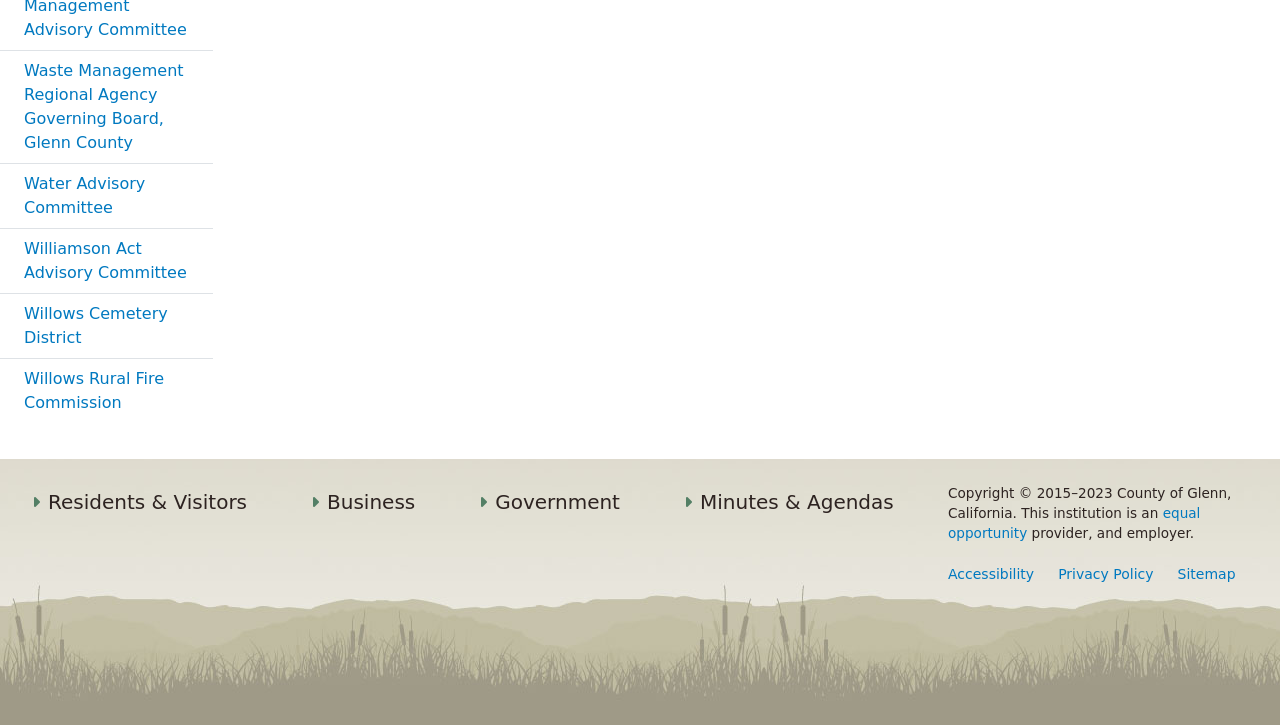What is the institution's stance on equal opportunity?
Please respond to the question with as much detail as possible.

The StaticText element contains the sentence 'This institution is an equal opportunity provider, and employer.', which indicates that the institution is committed to providing equal opportunities.